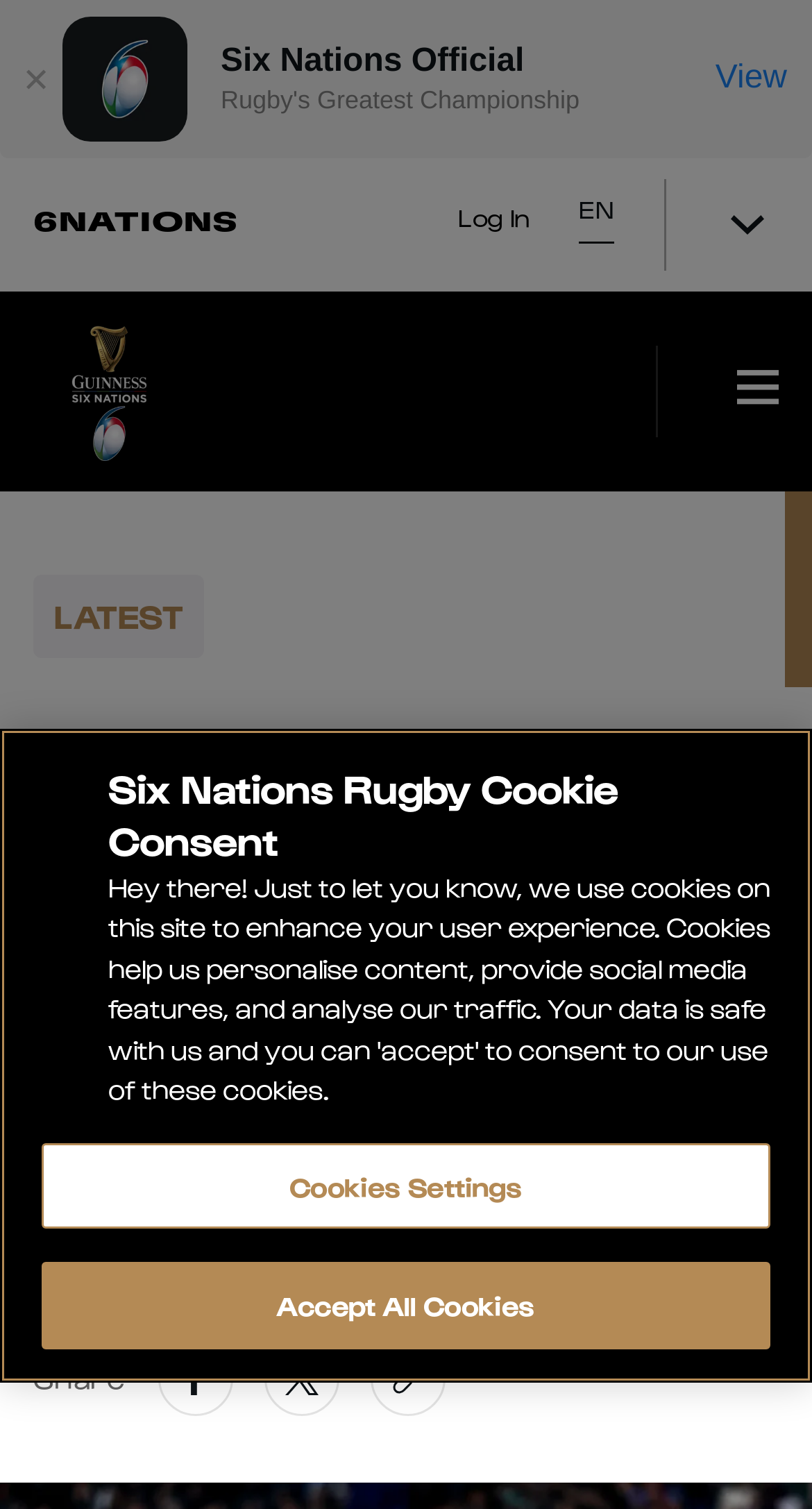What is the name of the championship mentioned?
Look at the image and provide a short answer using one word or a phrase.

Six Nations